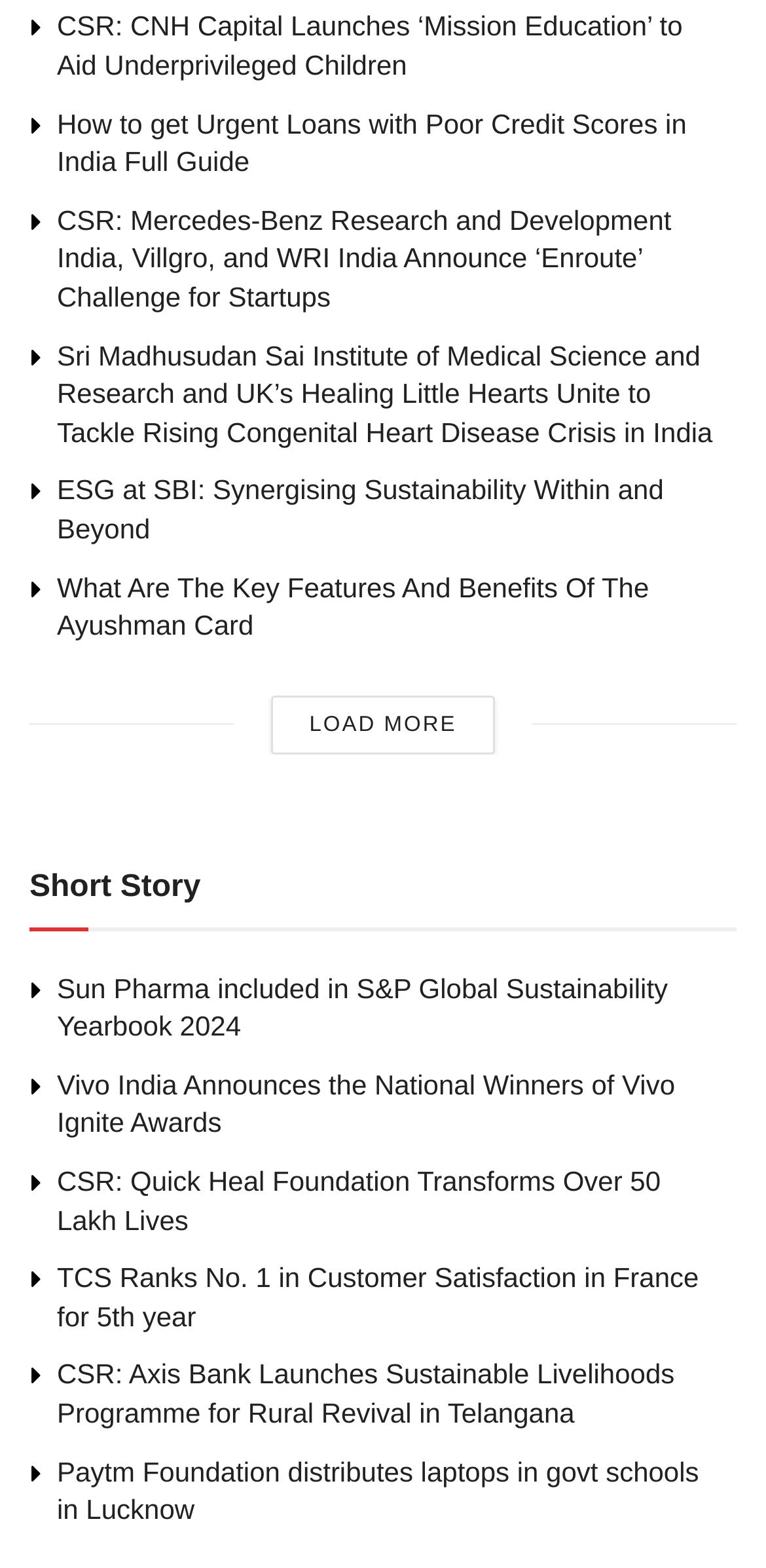What is the purpose of the 'LOAD MORE' link?
Based on the visual details in the image, please answer the question thoroughly.

I inferred the purpose of the 'LOAD MORE' link by its position on the webpage and its text content. It is likely that clicking on this link will load more articles on the webpage, allowing users to access additional content.